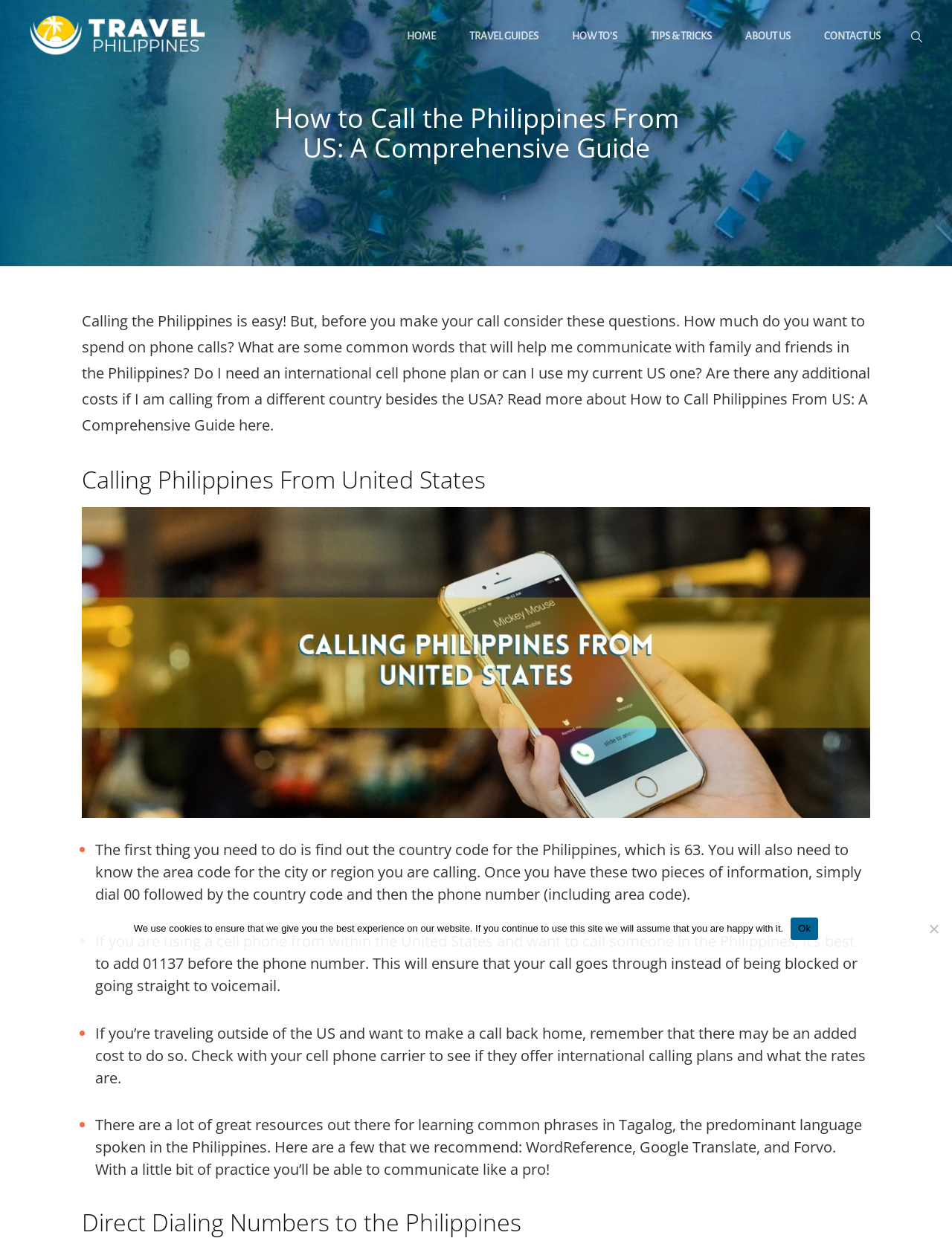From the webpage screenshot, predict the bounding box coordinates (top-left x, top-left y, bottom-right x, bottom-right y) for the UI element described here: Post Doctoral research

None